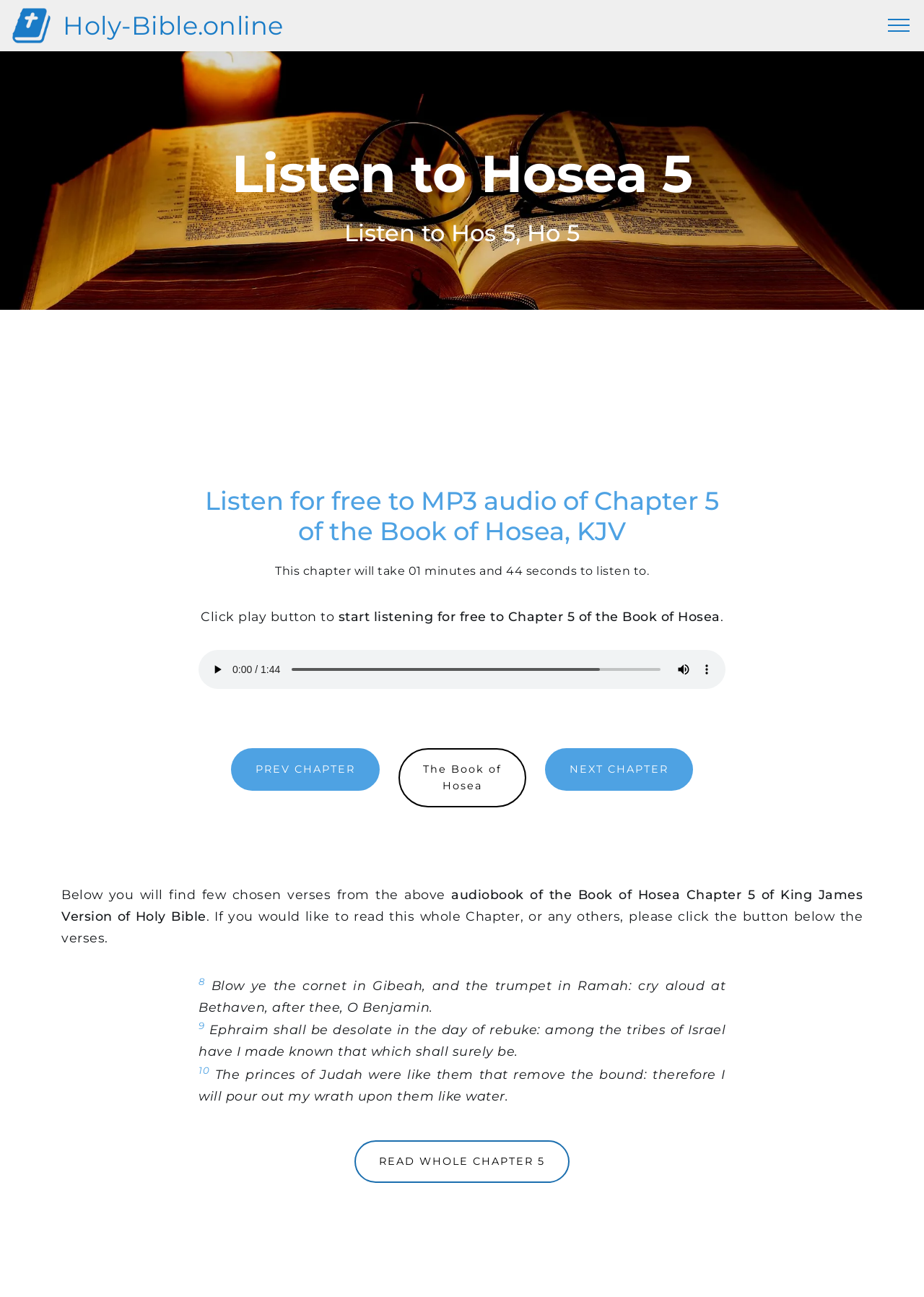Determine the bounding box coordinates of the clickable element to complete this instruction: "Click the previous chapter link". Provide the coordinates in the format of four float numbers between 0 and 1, [left, top, right, bottom].

[0.25, 0.577, 0.411, 0.609]